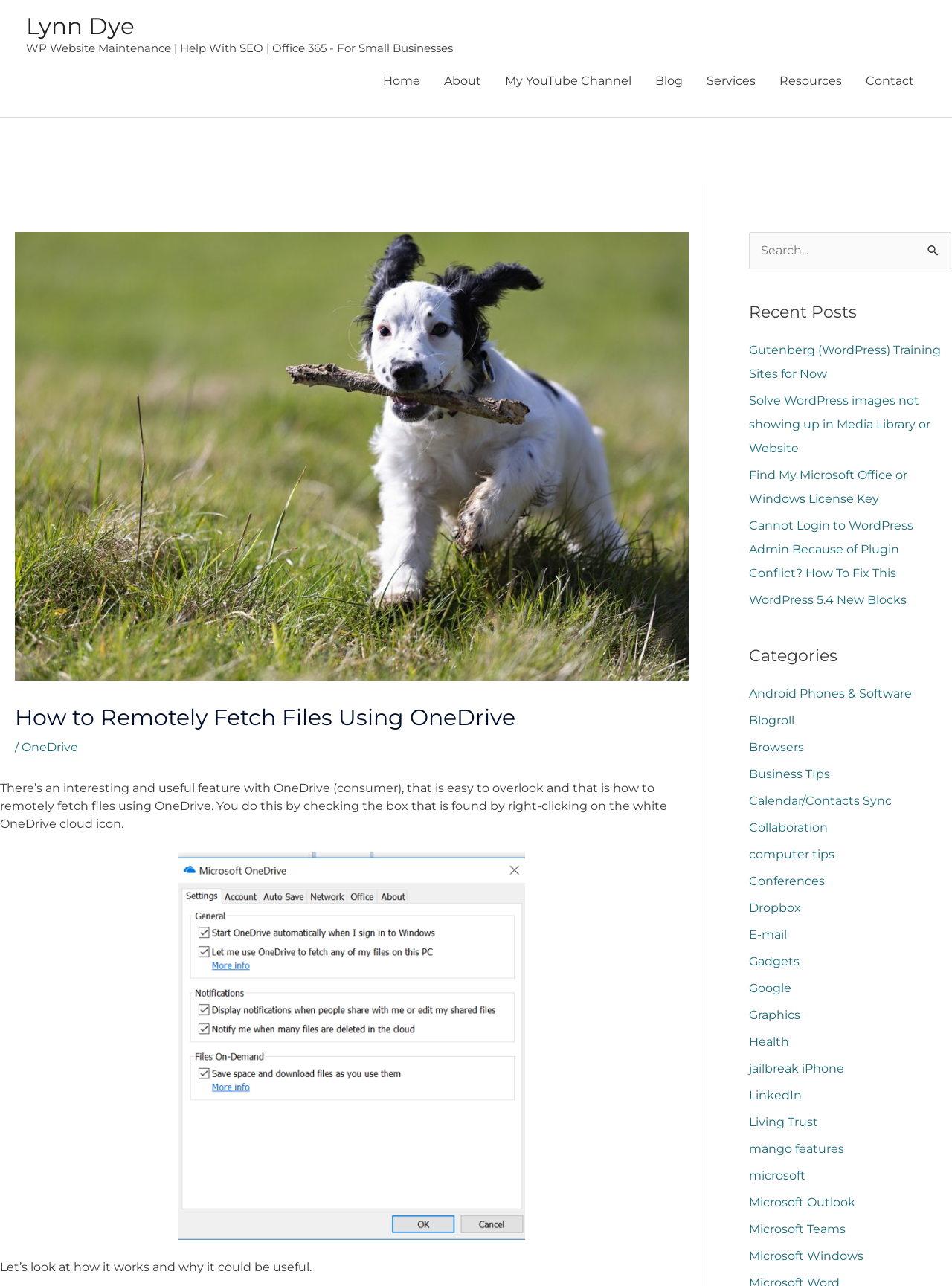Please identify the coordinates of the bounding box for the clickable region that will accomplish this instruction: "Search for something".

[0.787, 0.18, 0.999, 0.209]